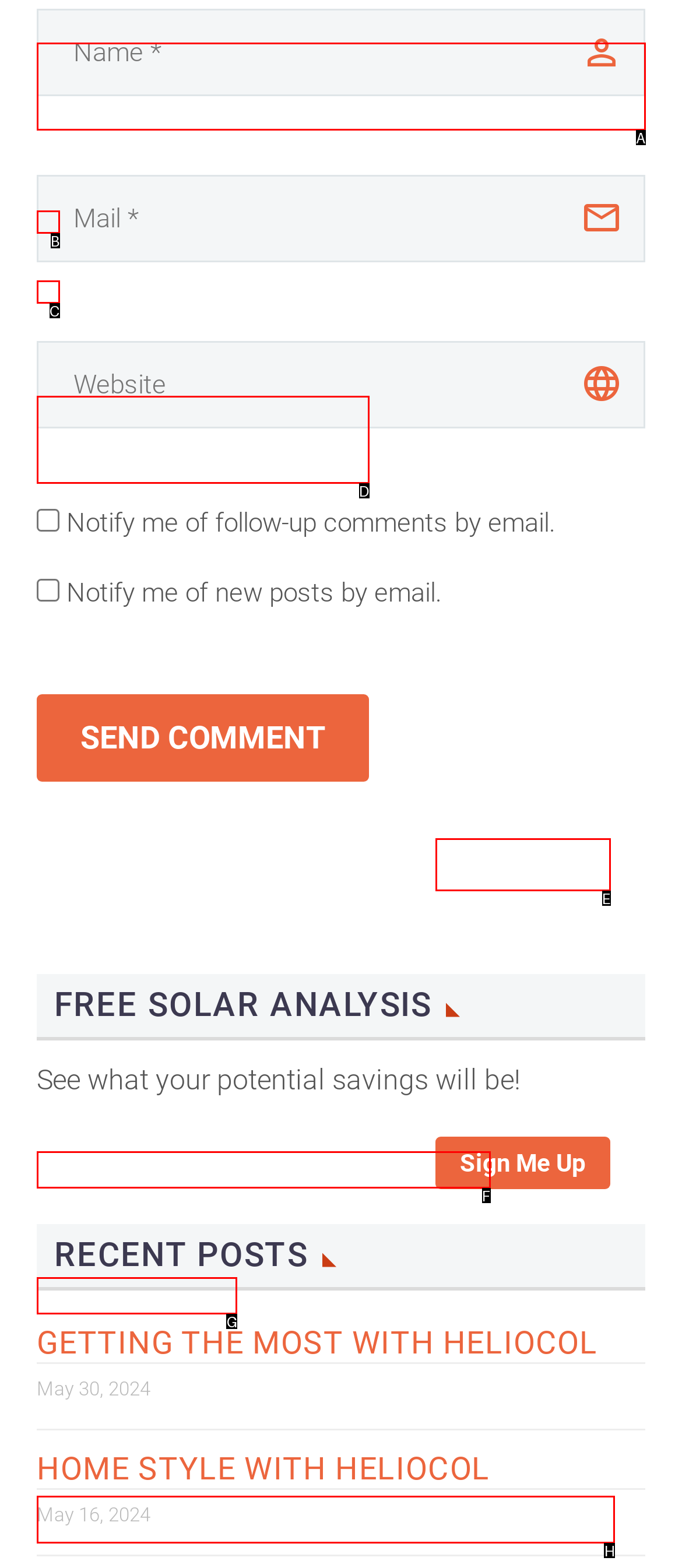Choose the HTML element that corresponds to the description: Sign Me Up
Provide the answer by selecting the letter from the given choices.

E